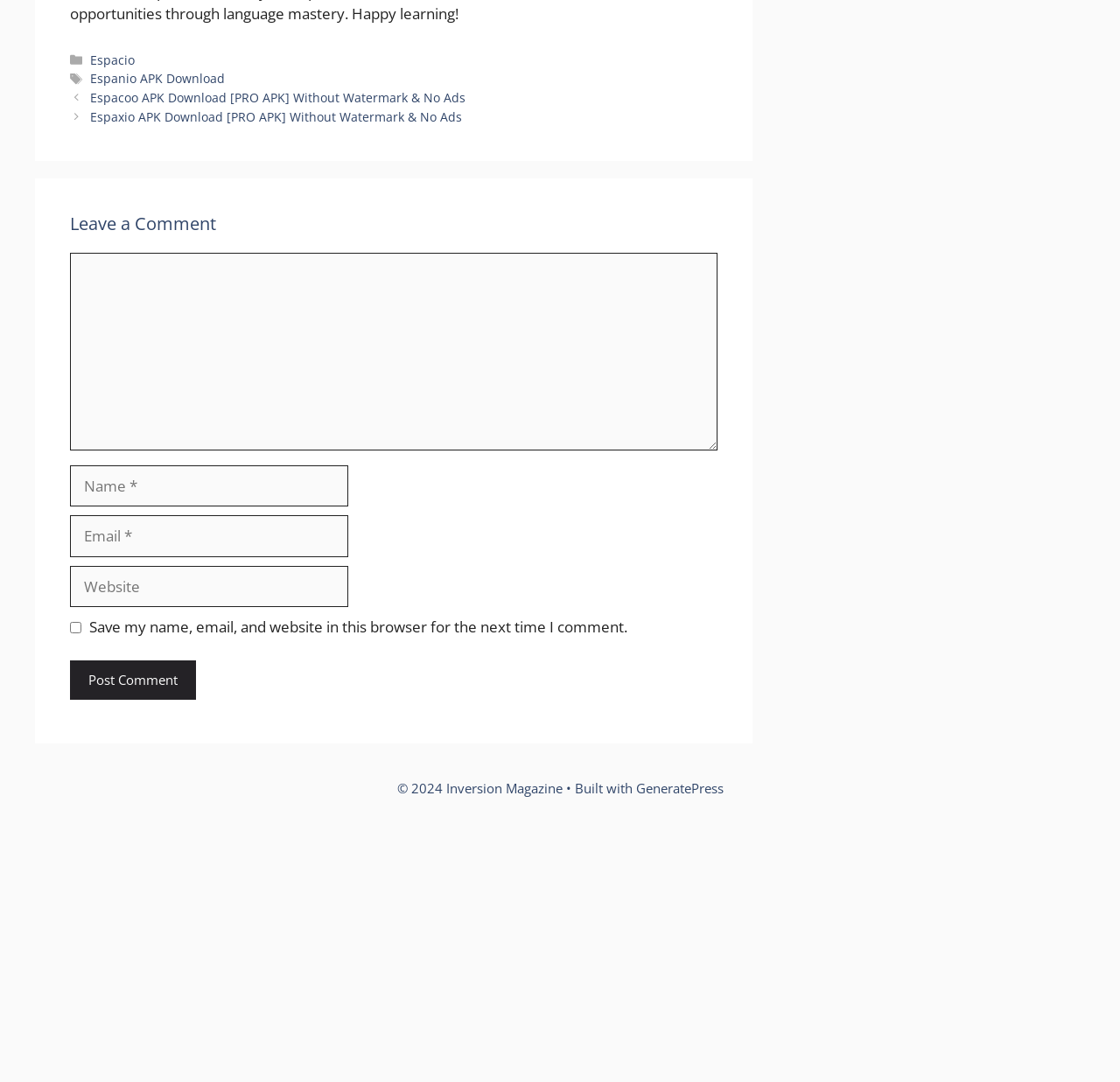Find the bounding box coordinates for the HTML element described in this sentence: "parent_node: Comment name="comment"". Provide the coordinates as four float numbers between 0 and 1, in the format [left, top, right, bottom].

[0.062, 0.234, 0.641, 0.417]